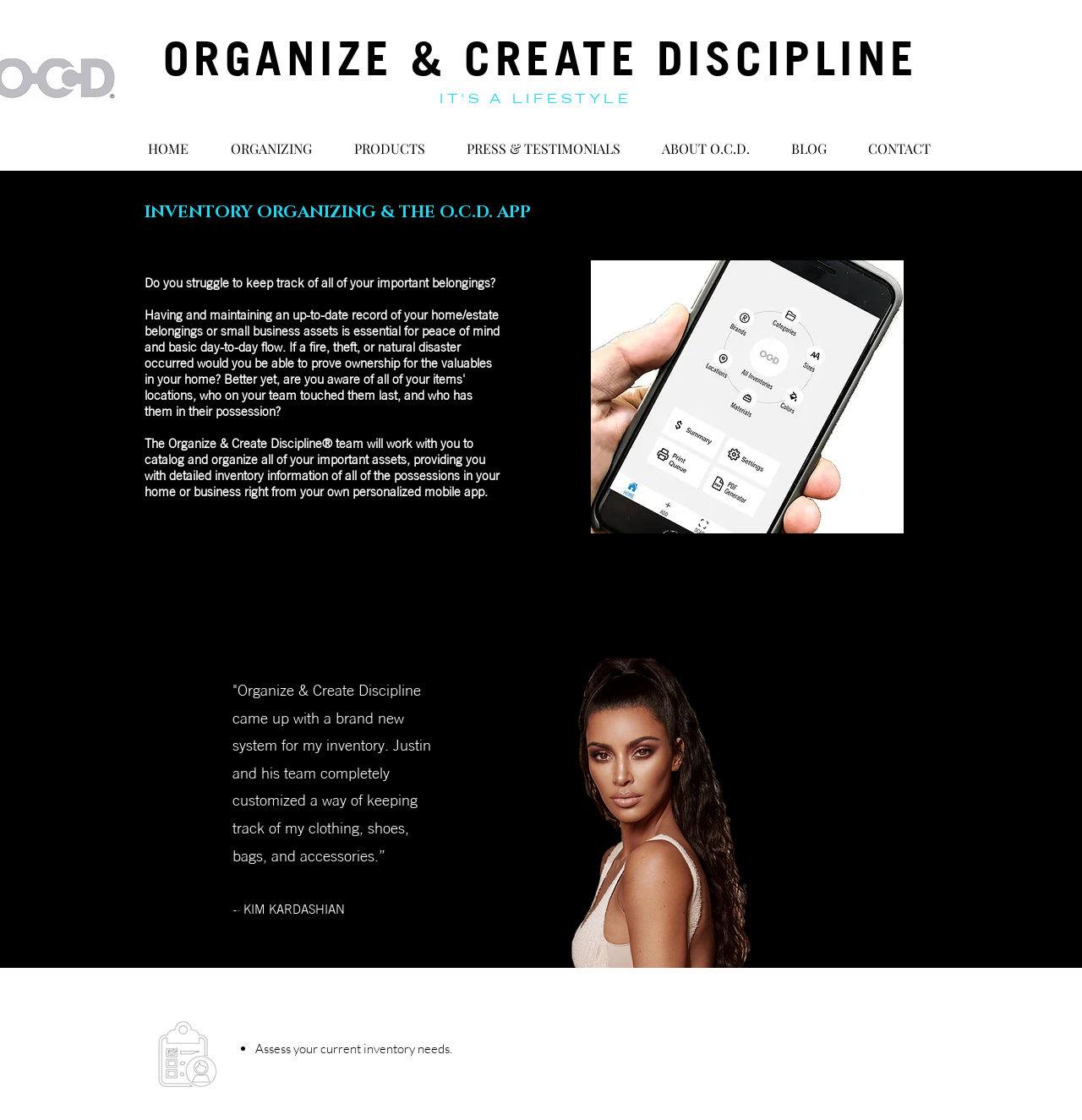Find the bounding box coordinates for the area that must be clicked to perform this action: "Click on the 'PRODUCTS' link".

[0.308, 0.111, 0.412, 0.141]